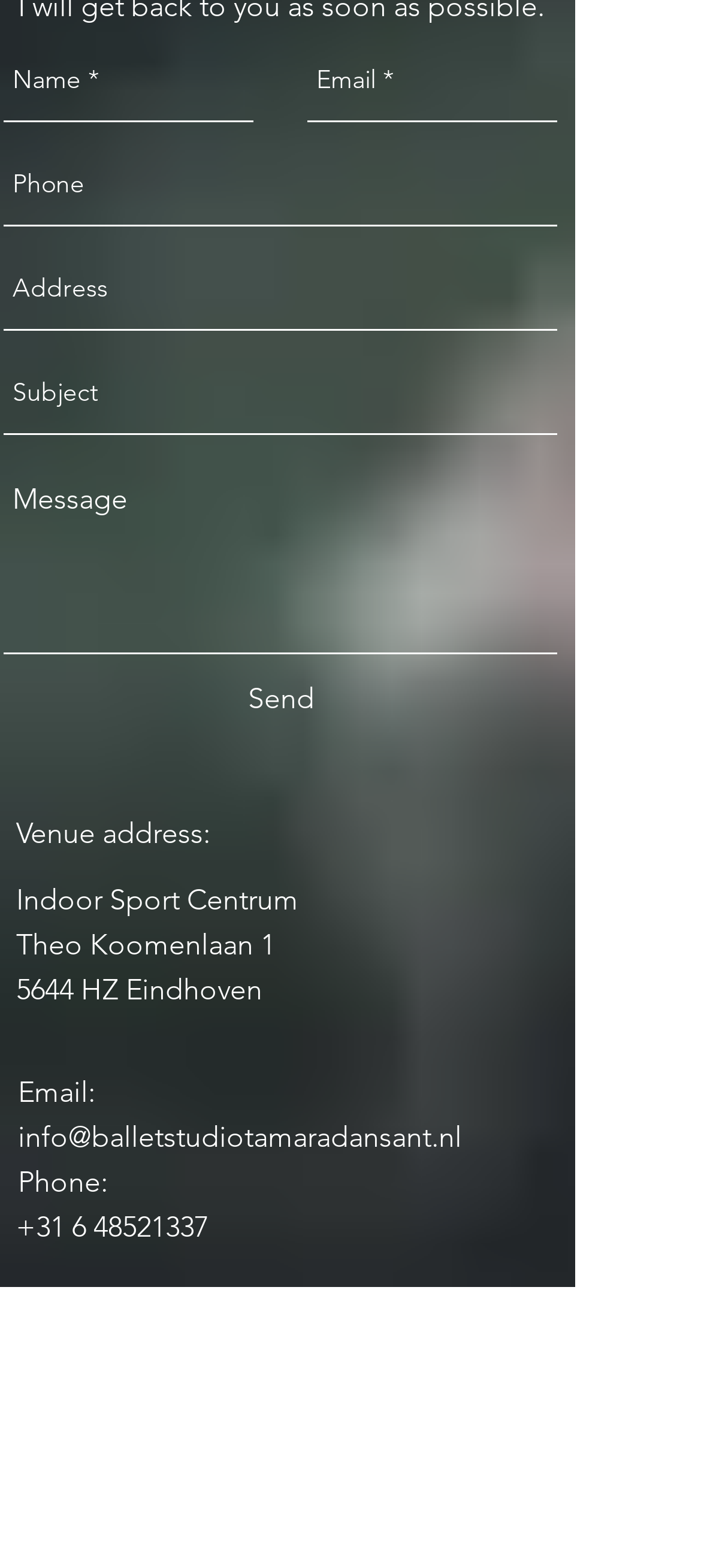Answer with a single word or phrase: 
What is the venue address?

Theo Koomenlaan 1